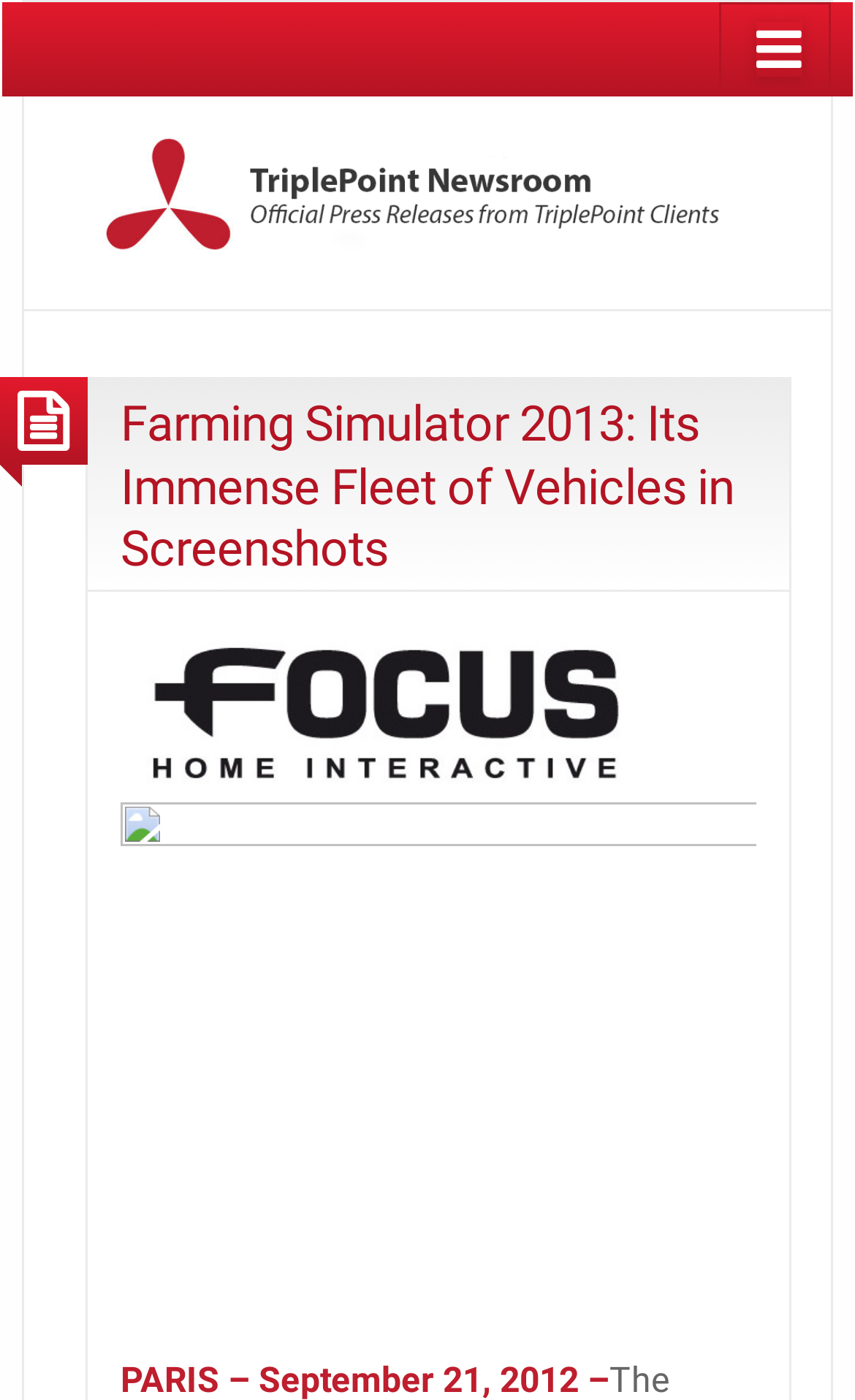What is the name of the game featured on this webpage?
Ensure your answer is thorough and detailed.

By analyzing the webpage structure, I found a heading element with the text 'Farming Simulator 2013: Its Immense Fleet of Vehicles in Screenshots', which suggests that the webpage is about a game called Farming Simulator 2013.